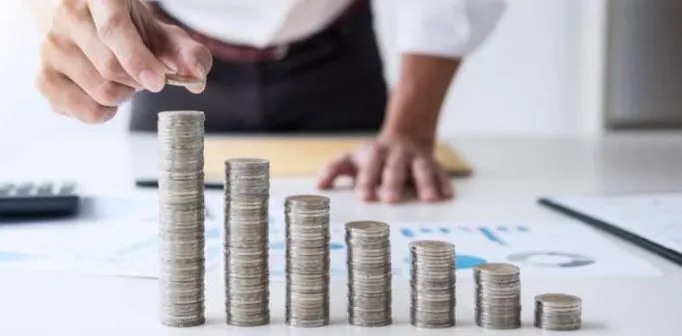Offer an in-depth caption that covers the entire scene depicted in the image.

The image depicts a professional setting focused on financial growth and budgeting. A hand is seen placing a coin atop a stack of coins, symbolizing the importance of increasing income and managing finances effectively. The arrangement of coins incrementally rising in height emphasizes the concept of saving and the strategic efforts required to achieve financial goals. In the background, there are documents and a calculator, further illustrating the planning and analysis involved in personal finance management. This visual portrays the essence of budgeting and financial strategies, encouraging viewers to consider incremental changes that can lead to significant improvements in their financial health.